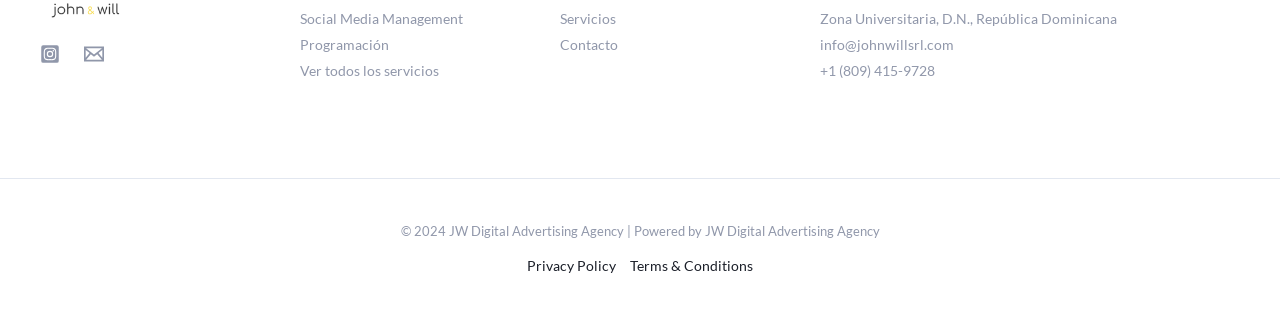Pinpoint the bounding box coordinates of the area that should be clicked to complete the following instruction: "click daftar panengg". The coordinates must be given as four float numbers between 0 and 1, i.e., [left, top, right, bottom].

[0.537, 0.051, 0.618, 0.111]